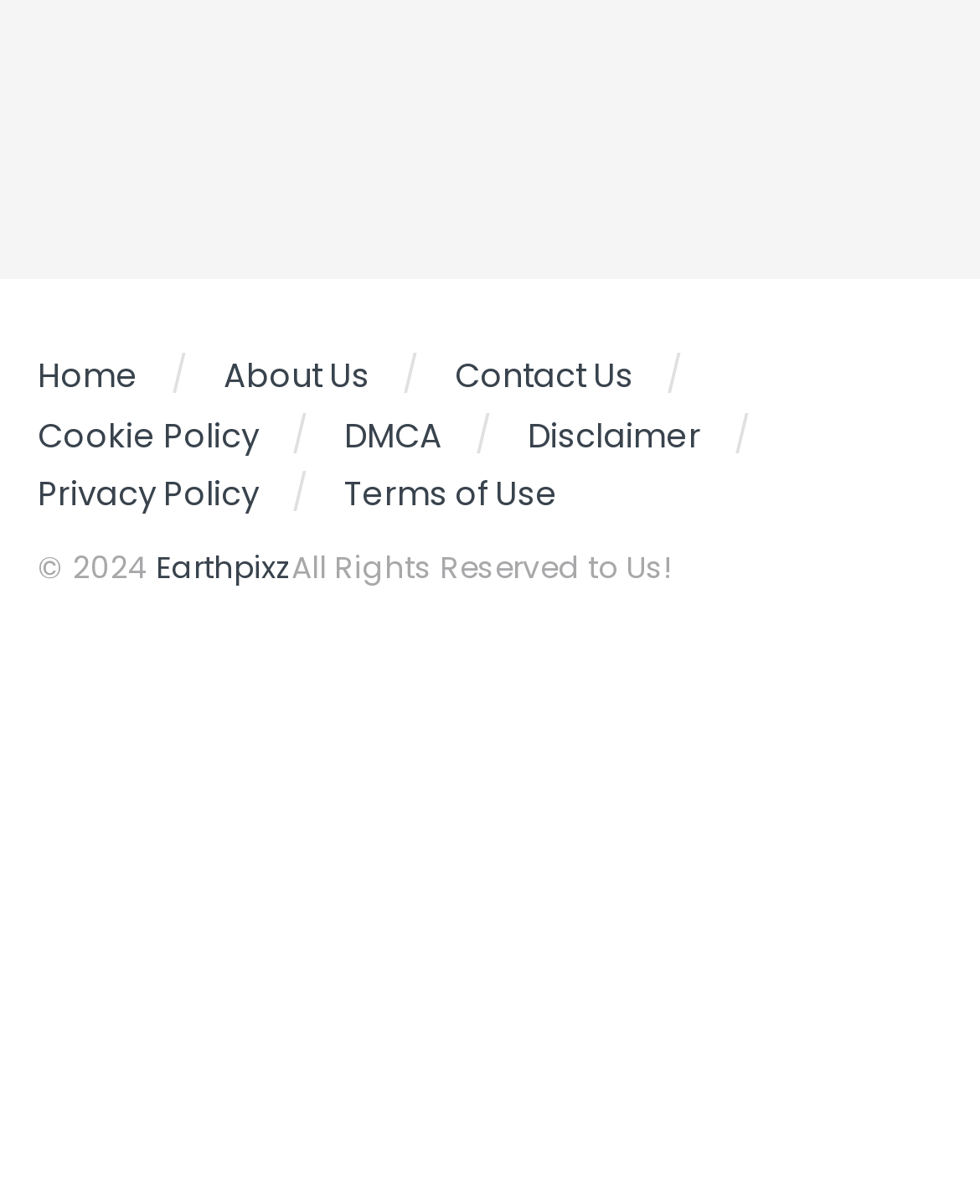How many static text elements are there at the bottom?
Answer with a single word or phrase, using the screenshot for reference.

3